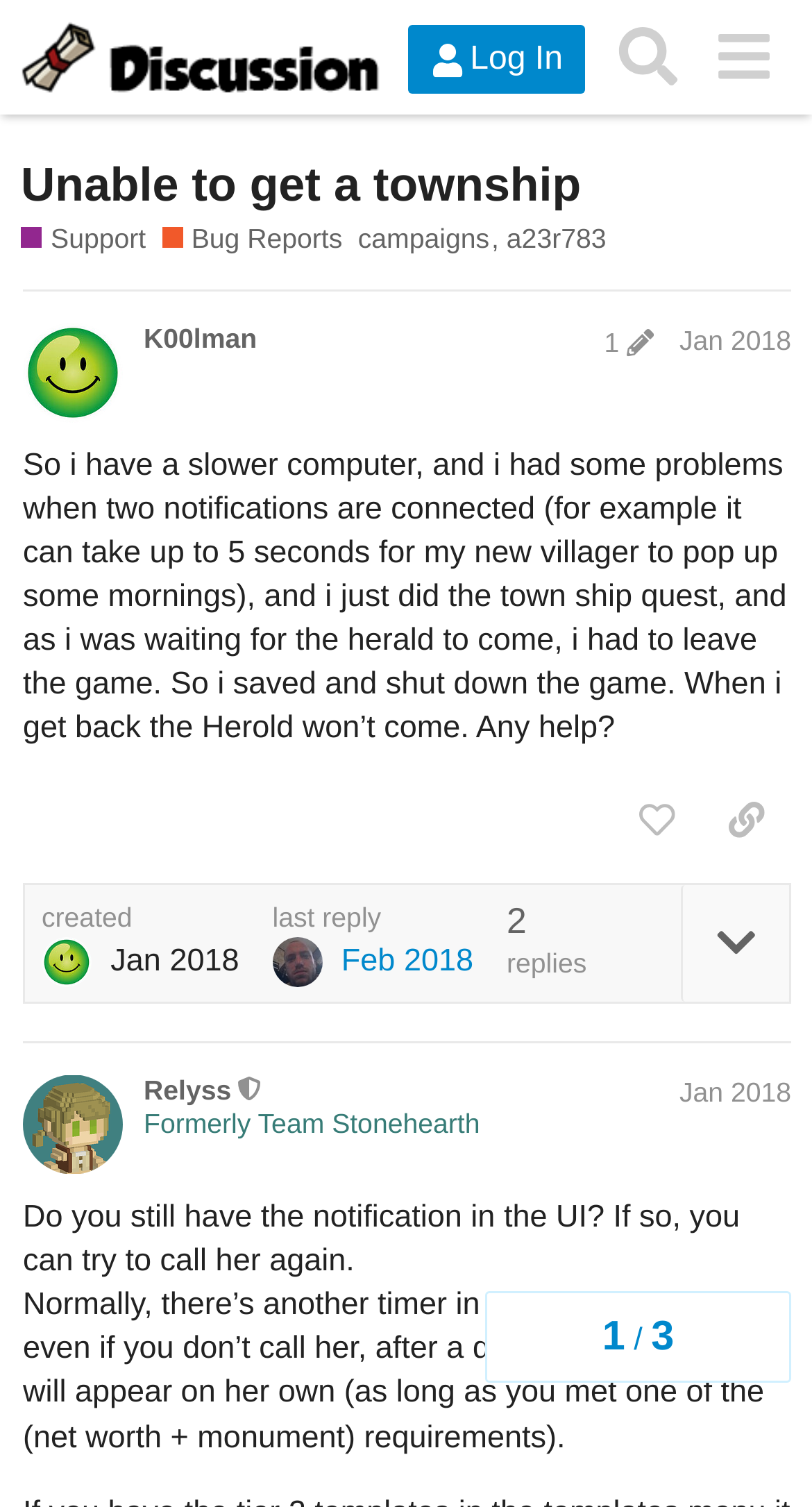Find the bounding box of the web element that fits this description: "last reply Feb 2018".

[0.335, 0.598, 0.583, 0.656]